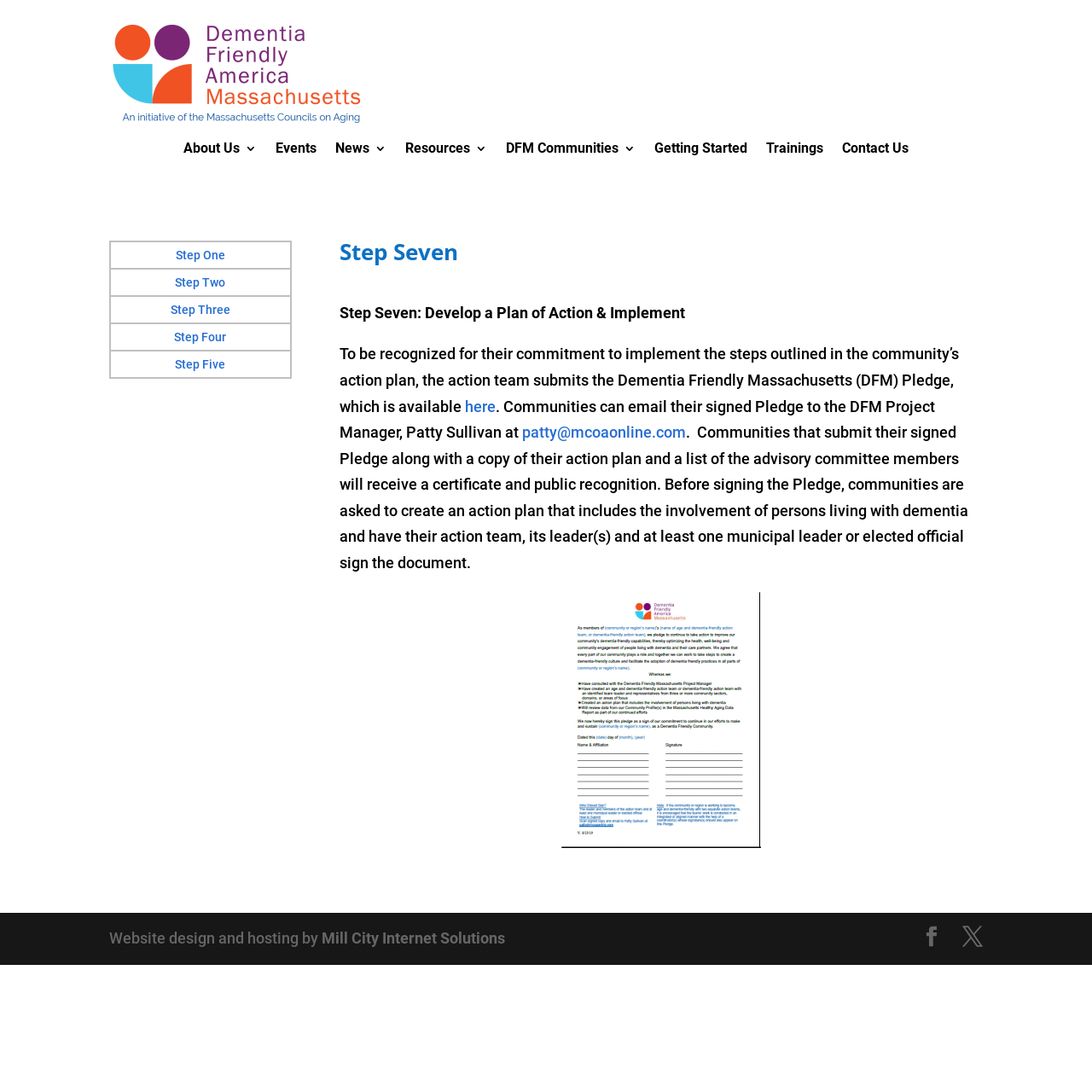Elaborate on the different components and information displayed on the webpage.

The webpage is titled "Step Seven - Dementia Friendly Massachusetts" and appears to be a guide or instructional page. At the top, there is a "Skip to content" link, followed by a logo image and a navigation menu with links to "About Us", "Events", "News", "Resources", "DFM Communities", "Getting Started", "Trainings", and "Contact Us".

The main content of the page is divided into sections, with a prominent heading "Step Seven" at the top. Below the heading, there is a brief description of the step, which is to "Develop a Plan of Action & Implement". The text explains that to be recognized for their commitment, the action team must submit the Dementia Friendly Massachusetts (DFM) Pledge, which is available to download. There is a link to download the pledge, and further instructions on how to submit it.

The page also contains a section with links to previous steps, labeled "Step One" to "Step Five", which are likely previous guides or instructions. At the bottom of the page, there is a footer section with links to social media platforms and a copyright notice, along with a mention of the website's design and hosting company, Mill City Internet Solutions.